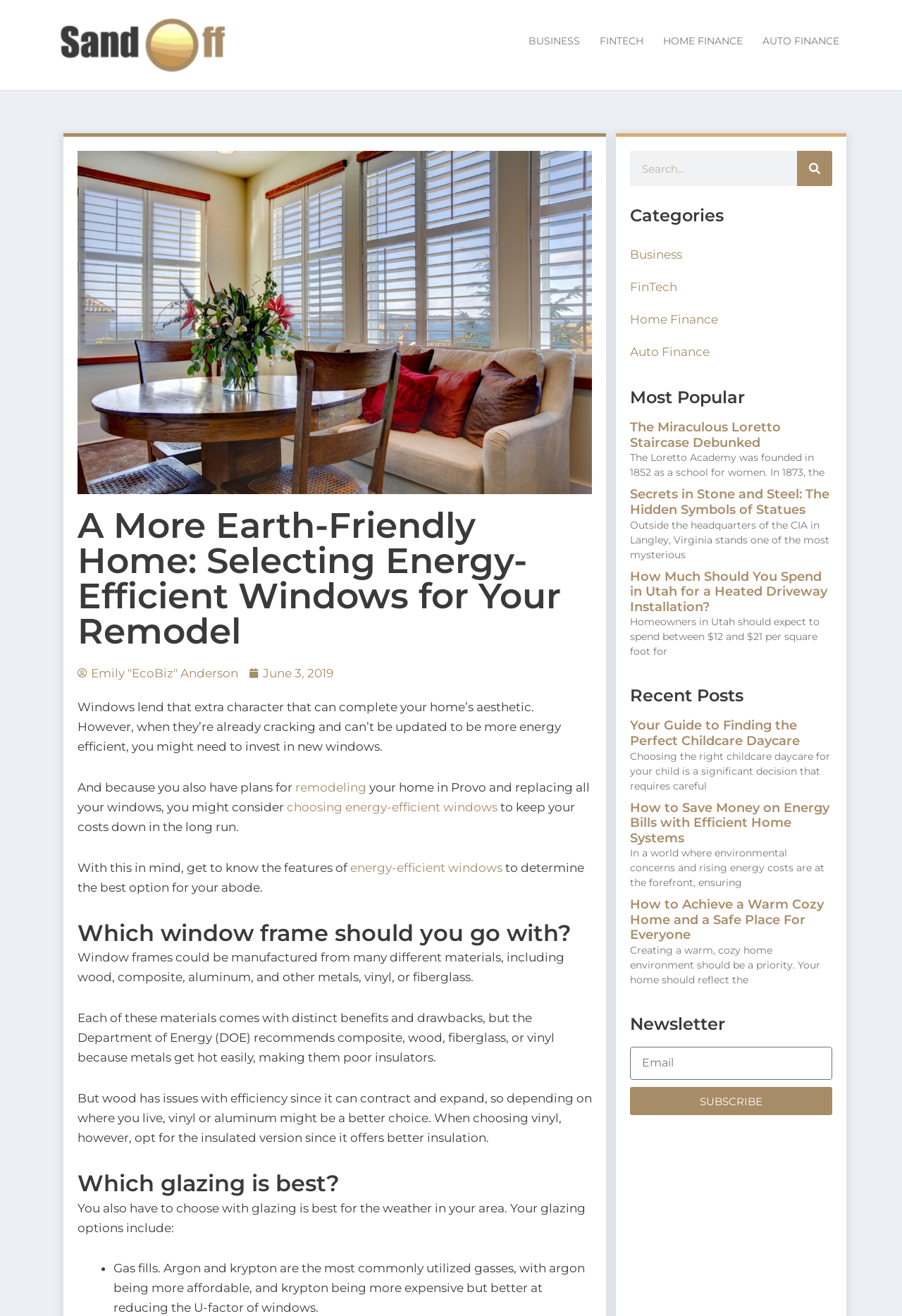Pinpoint the bounding box coordinates of the element you need to click to execute the following instruction: "Click the 'BUSINESS' link". The bounding box should be represented by four float numbers between 0 and 1, in the format [left, top, right, bottom].

[0.575, 0.016, 0.654, 0.046]